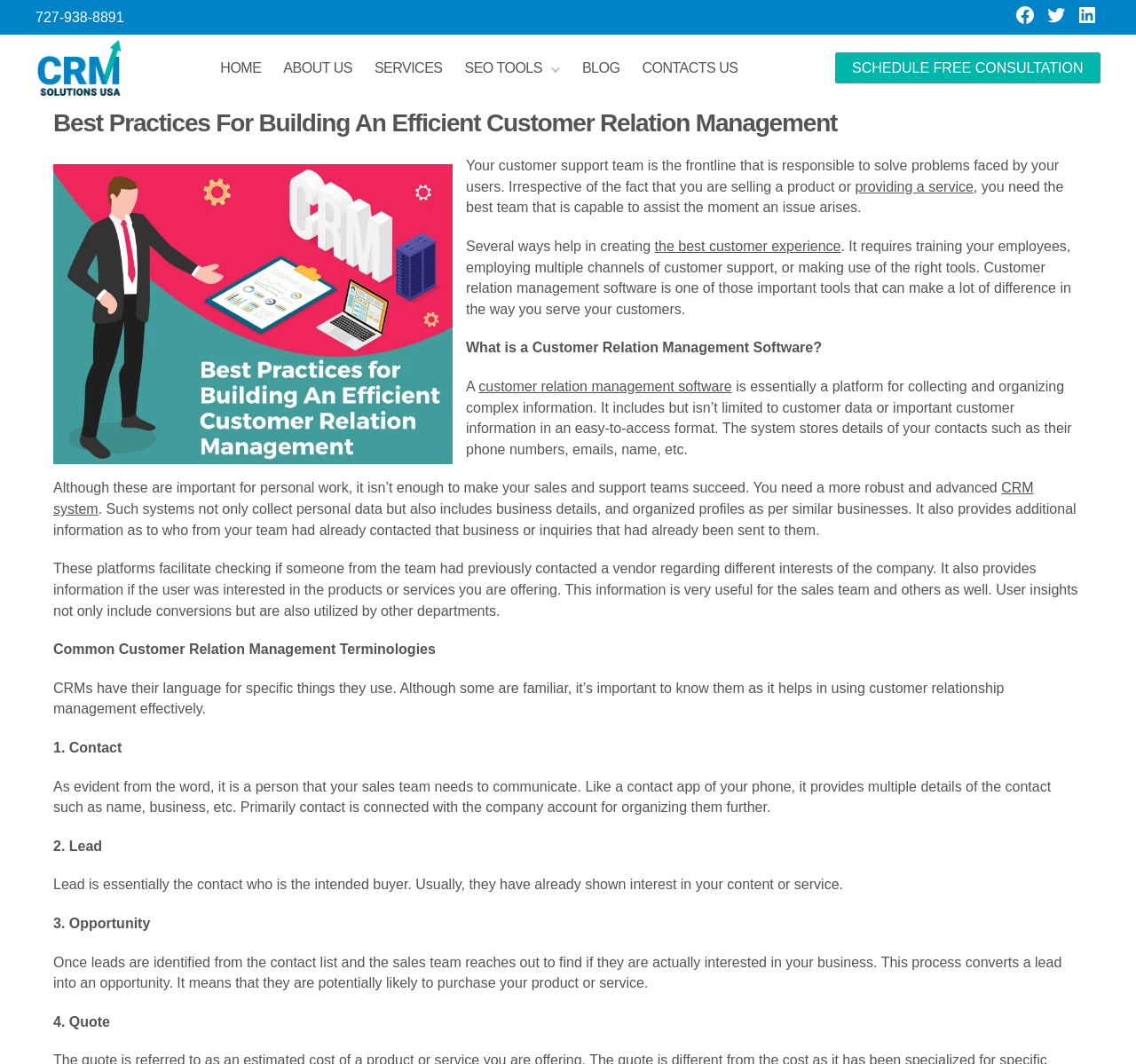What is the purpose of a quote in CRM?
Please answer the question with a detailed and comprehensive explanation.

Although not explicitly stated on the webpage, based on general CRM knowledge, a quote is typically used to provide a potential sale price to a customer, which is likely the case in this context.